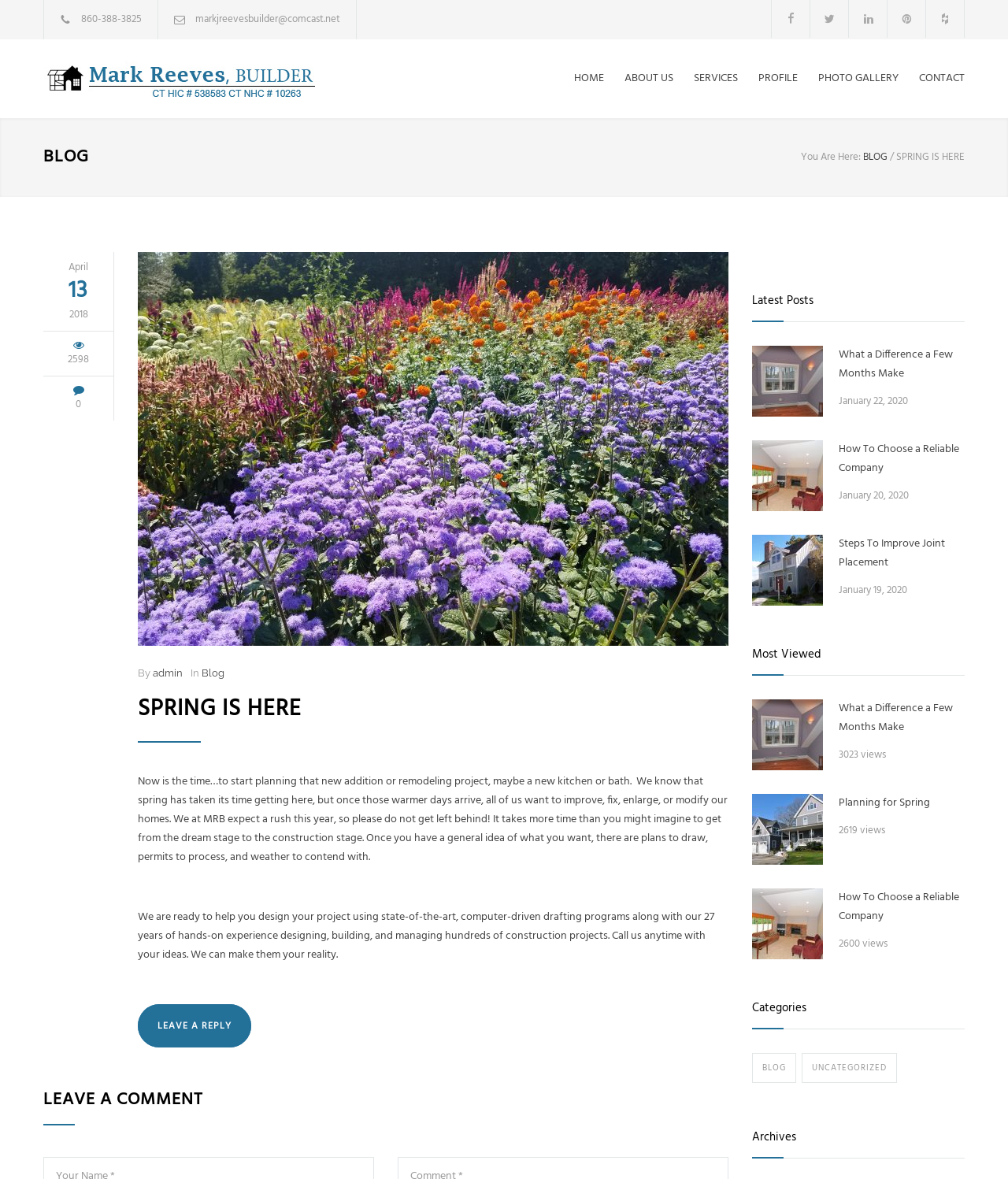What is the email address of Mark Reeves, Builder?
Please answer the question with as much detail as possible using the screenshot.

The email address can be found at the top of the webpage, in the link element 'markjreevesbuilder@comcast.net'.